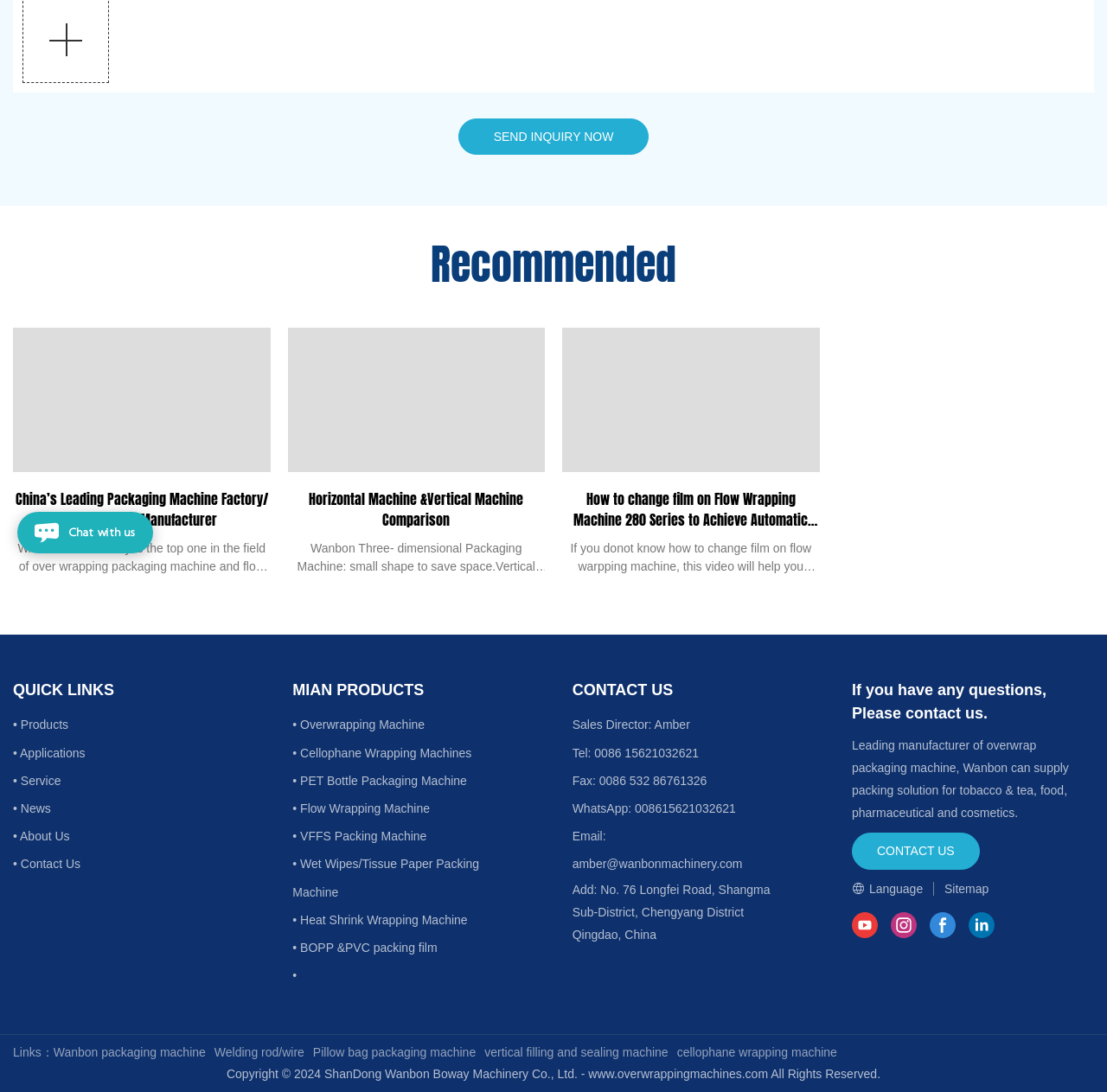Kindly determine the bounding box coordinates for the area that needs to be clicked to execute this instruction: "View Brand Directory".

None